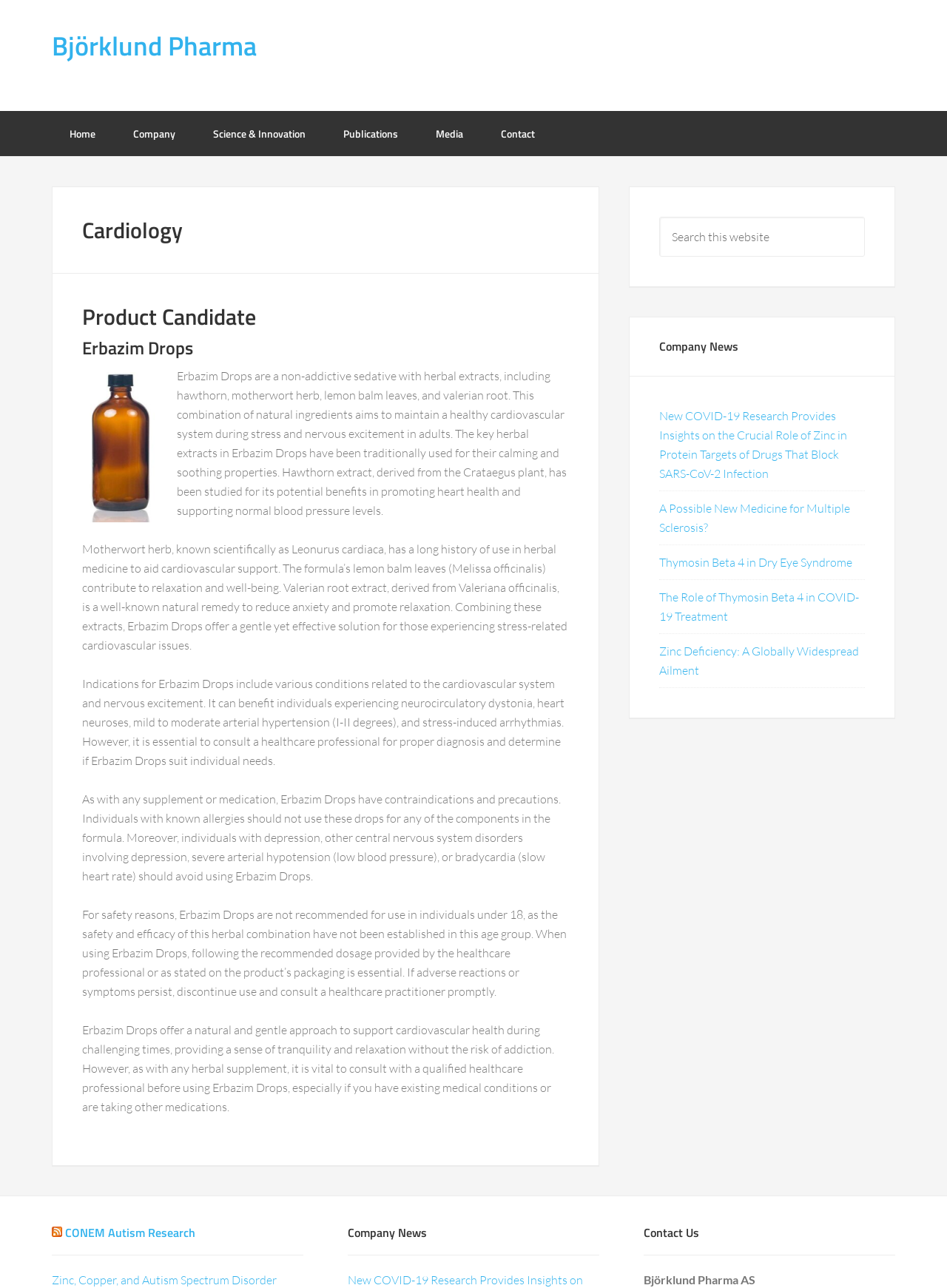Please identify the bounding box coordinates of the clickable element to fulfill the following instruction: "Check the 'Company News'". The coordinates should be four float numbers between 0 and 1, i.e., [left, top, right, bottom].

[0.665, 0.246, 0.945, 0.292]